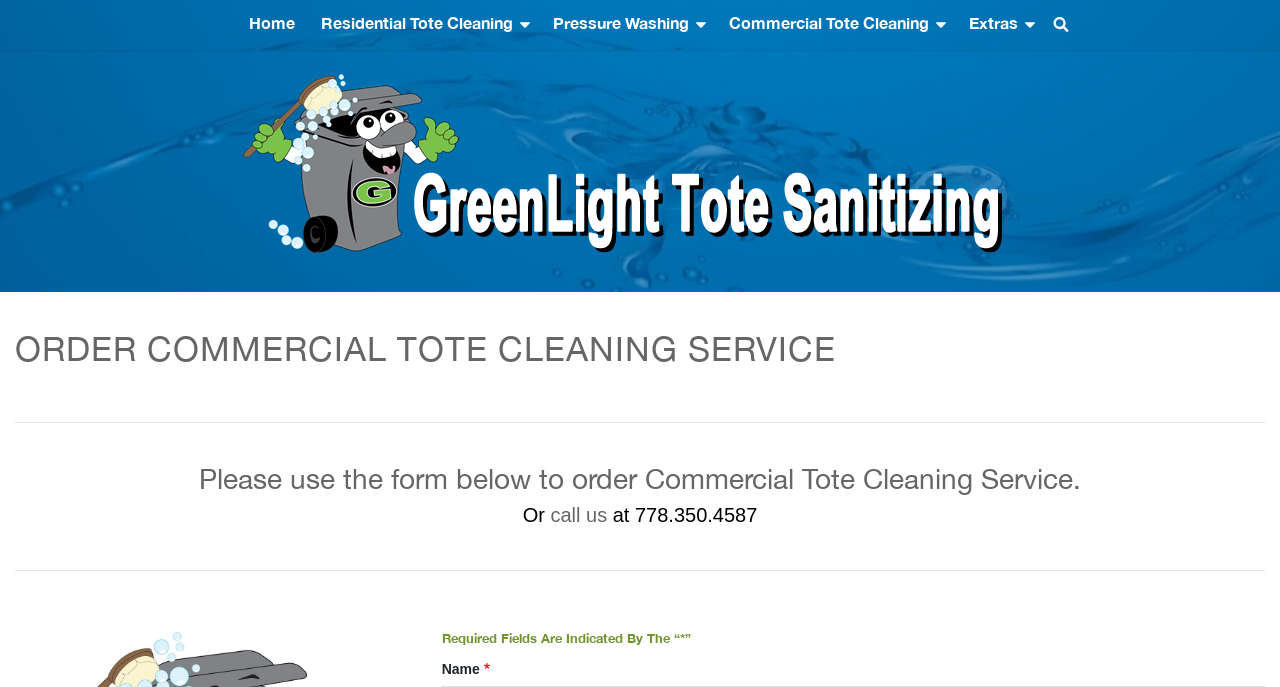What type of cleaning service is being offered?
Utilize the information in the image to give a detailed answer to the question.

The webpage is offering a commercial tote cleaning service, which is a type of cleaning service specifically designed for commercial totes. This is the primary service being offered on the webpage.